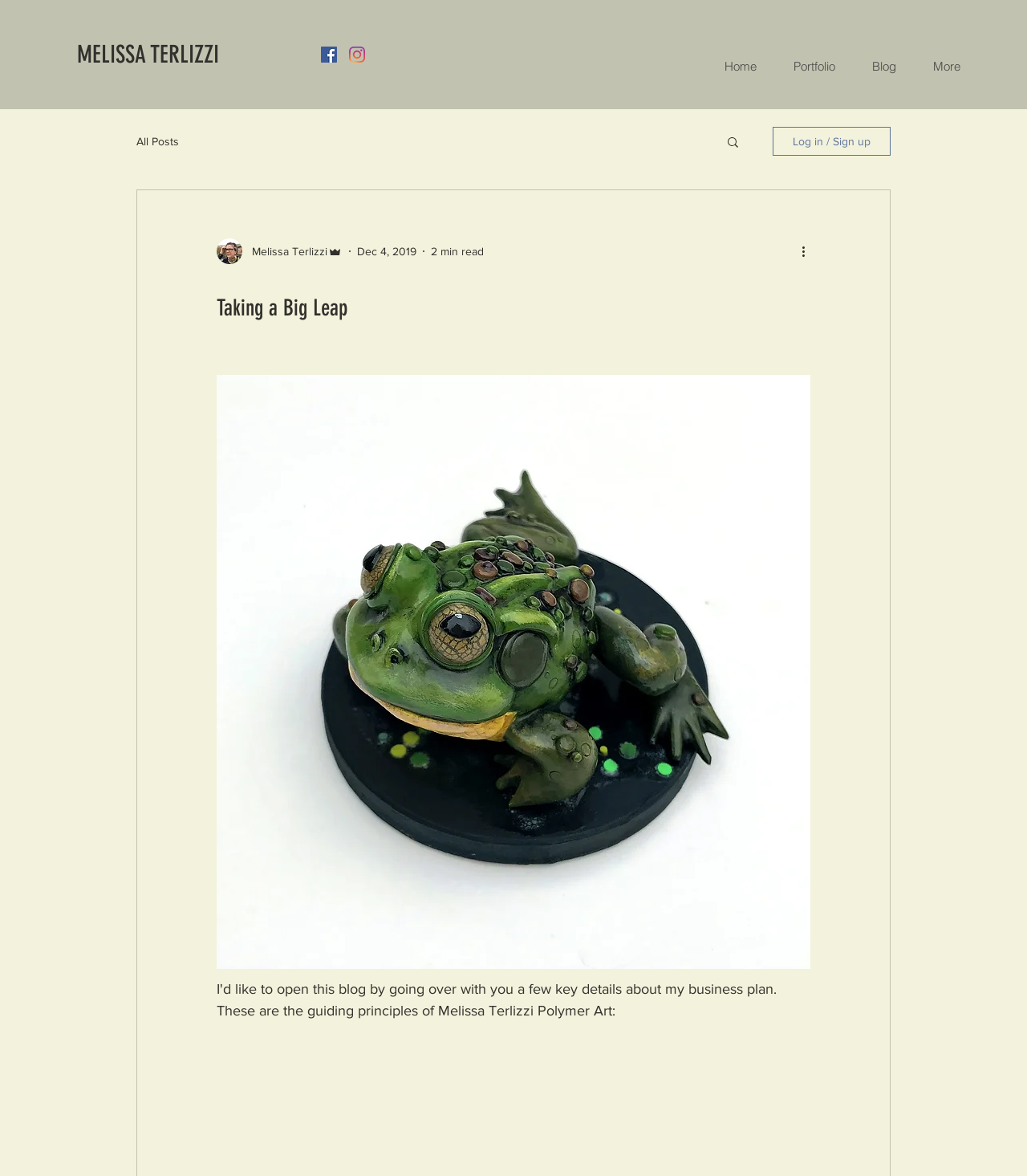Locate the bounding box coordinates of the segment that needs to be clicked to meet this instruction: "Go to the Portfolio page".

[0.748, 0.04, 0.825, 0.074]